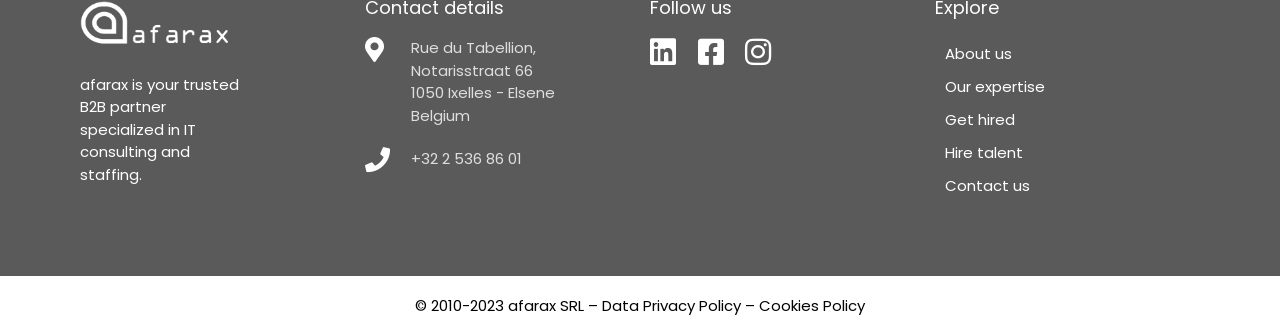Refer to the screenshot and answer the following question in detail:
What year was the company established?

The company's establishment year is mentioned in the copyright information at the bottom of the page, which reads '© 2010-2023 afarax SRL –'.